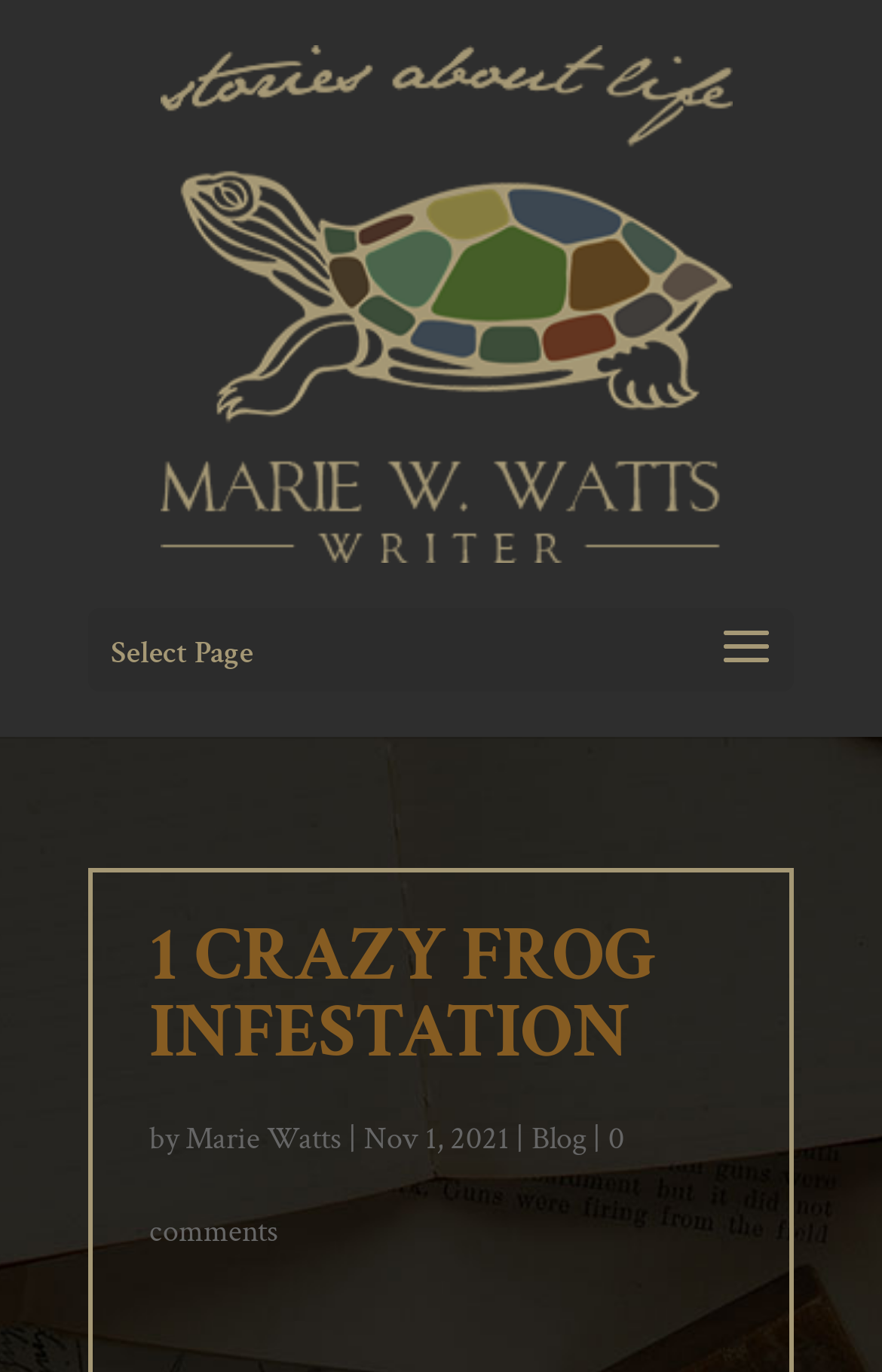Locate the bounding box coordinates of the clickable area to execute the instruction: "Subscribe to RSS". Provide the coordinates as four float numbers between 0 and 1, represented as [left, top, right, bottom].

[0.513, 0.855, 0.615, 0.921]